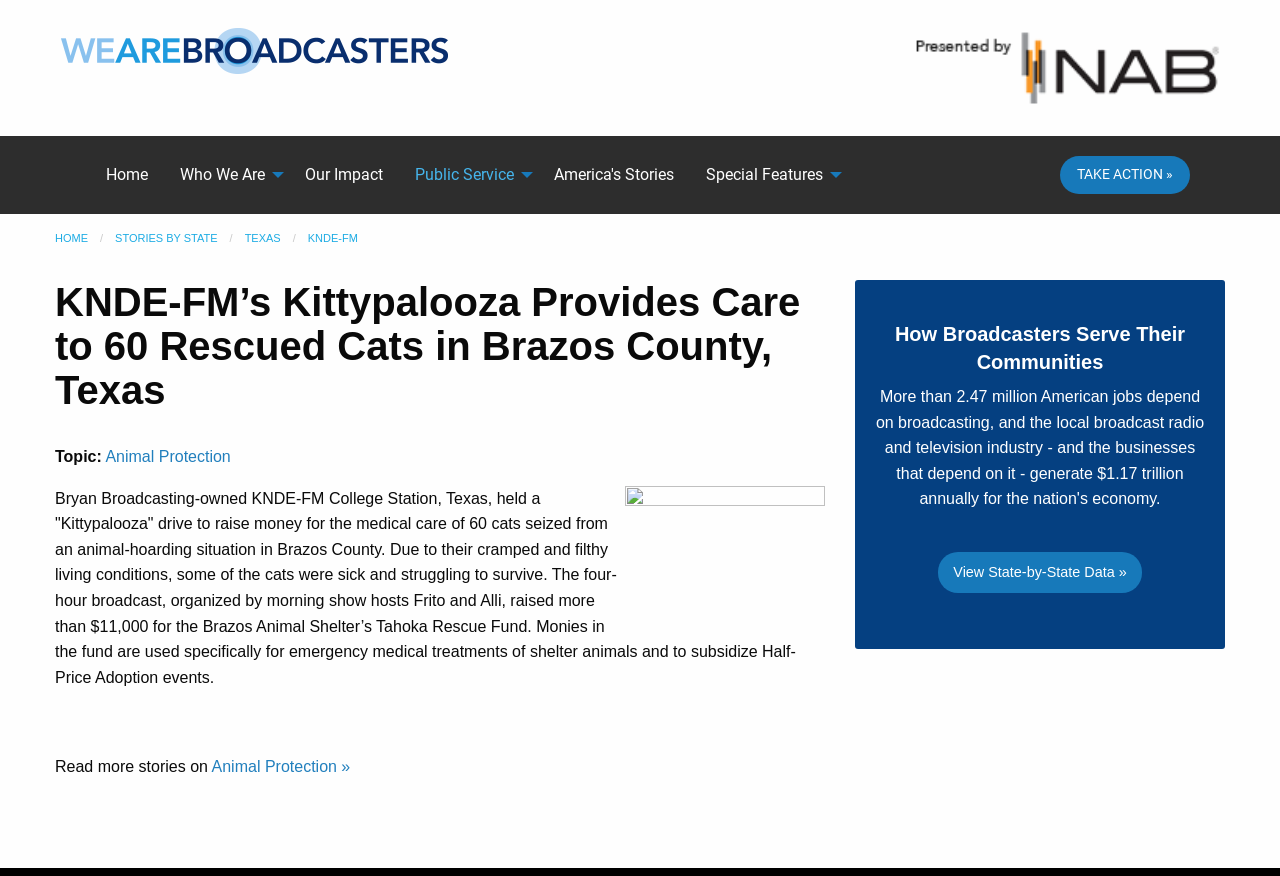Please pinpoint the bounding box coordinates for the region I should click to adhere to this instruction: "Navigate to 'Home'".

[0.07, 0.178, 0.128, 0.222]